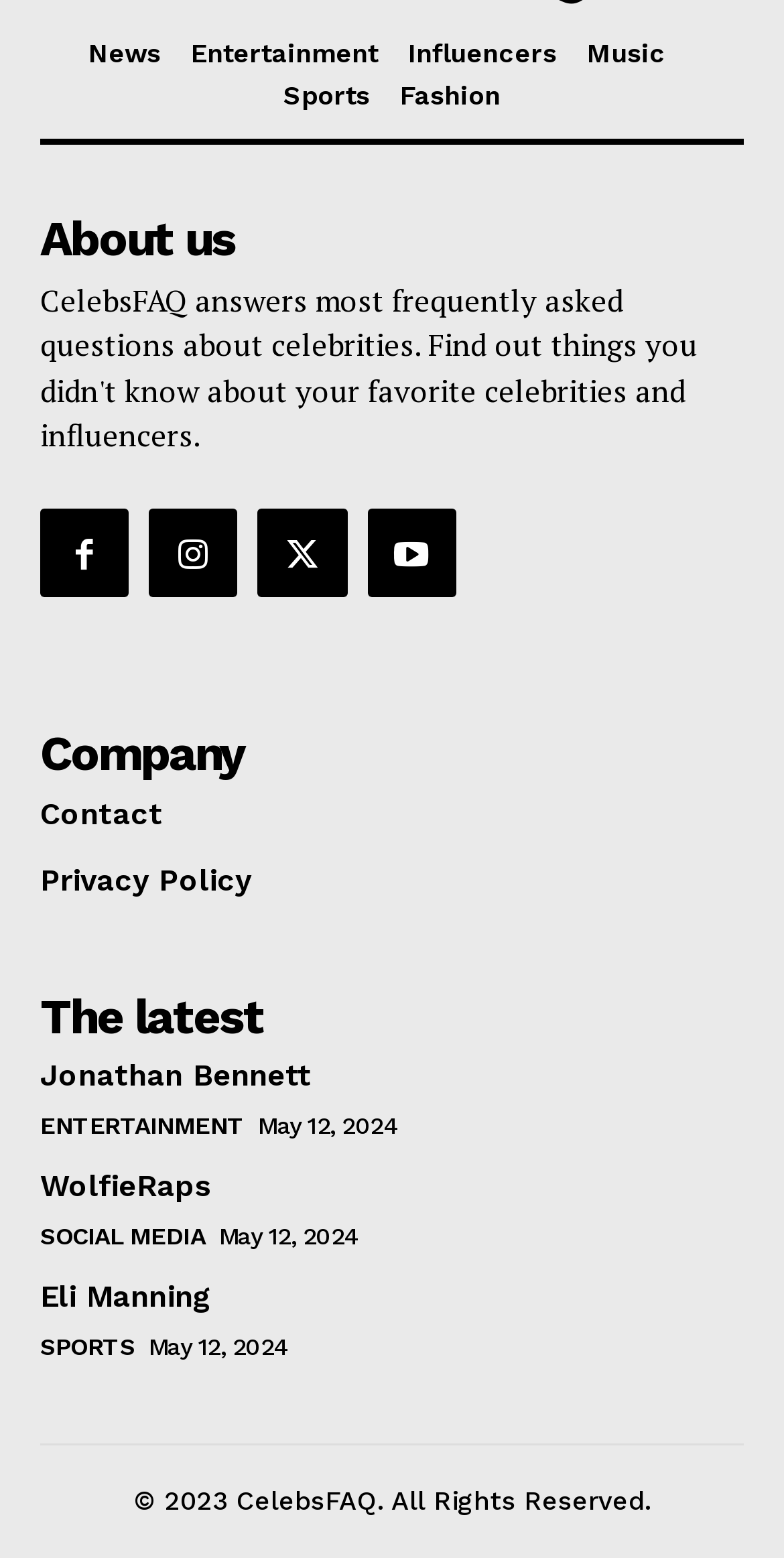What is the title of the first article?
Please provide a single word or phrase answer based on the image.

Jonathan Bennett